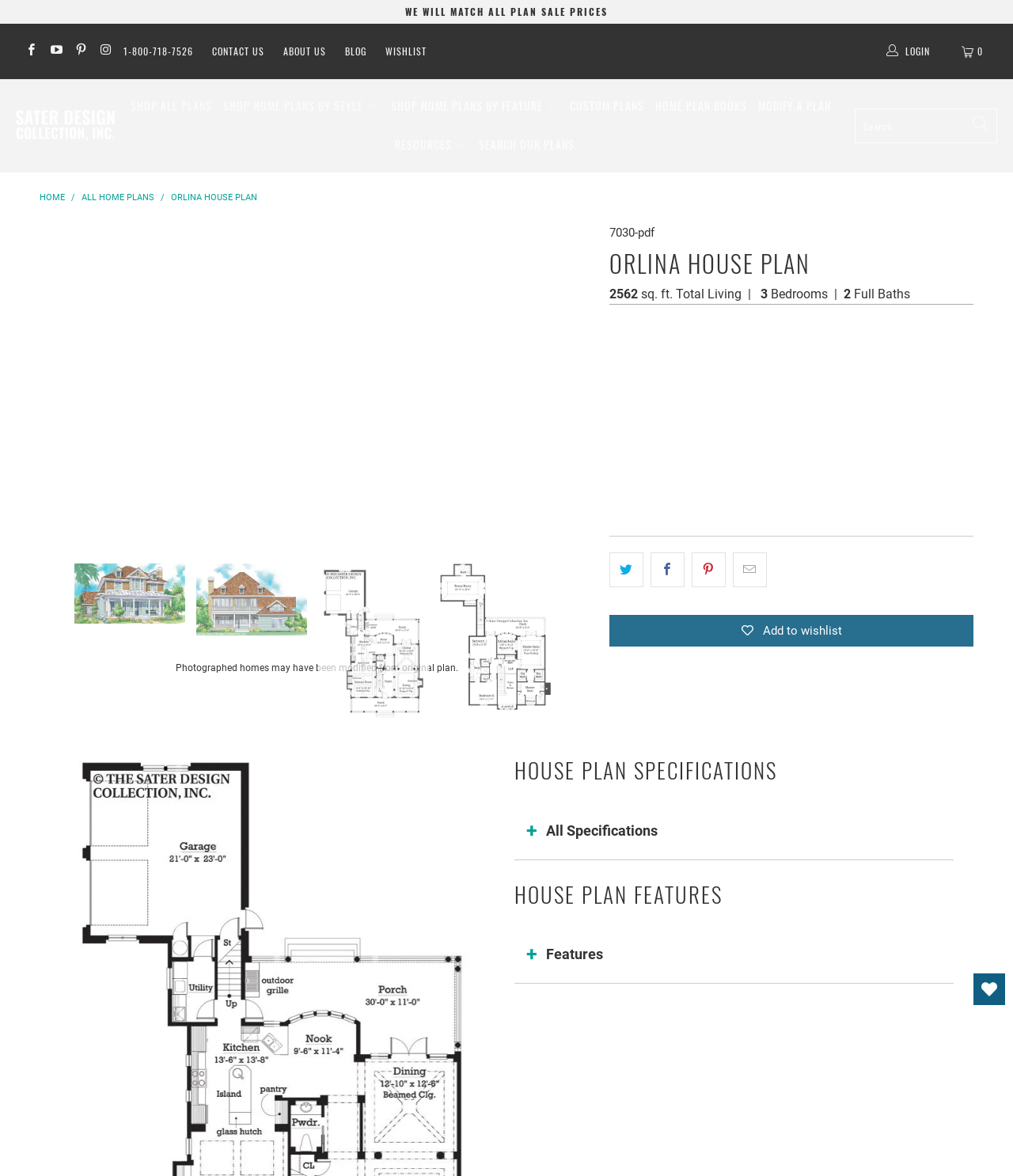What is the purpose of the 'ADD TO CART' button?
Please answer the question as detailed as possible.

I inferred the answer by looking at the context of the 'ADD TO CART' button, which is located near the pricing information and the 'Select to Purchase' text. This suggests that the button is used to add the house plan to a cart for purchase.